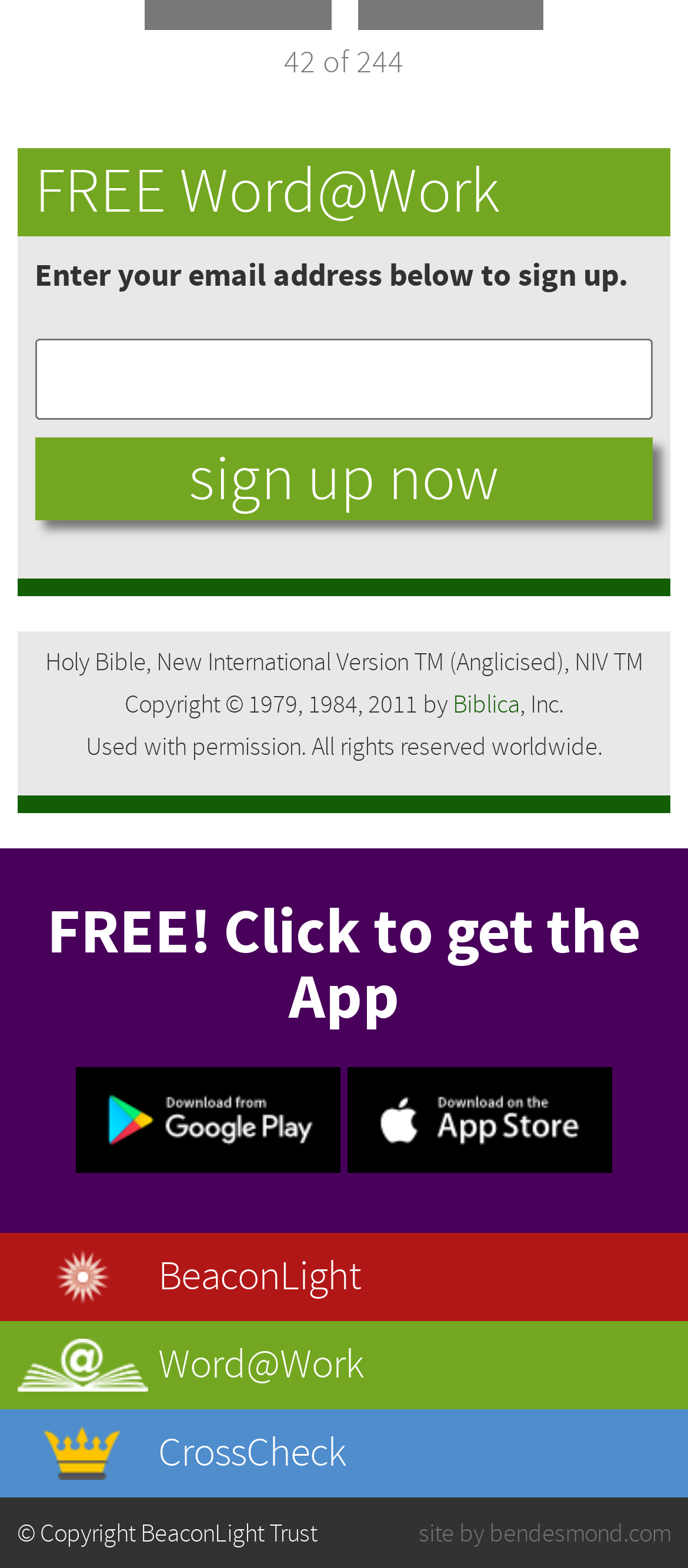Please specify the coordinates of the bounding box for the element that should be clicked to carry out this instruction: "Get the App". The coordinates must be four float numbers between 0 and 1, formatted as [left, top, right, bottom].

[0.11, 0.68, 0.495, 0.752]